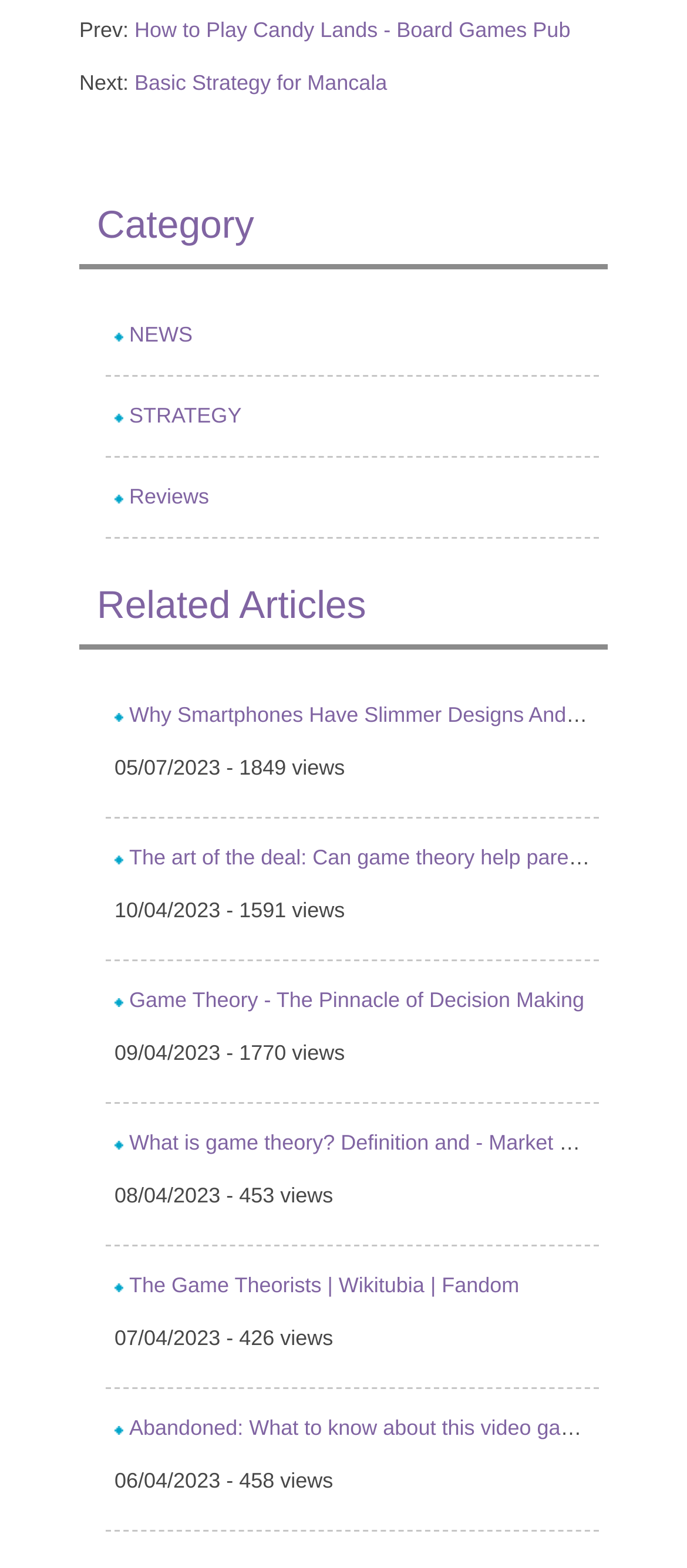Please locate the bounding box coordinates of the element that needs to be clicked to achieve the following instruction: "View the 'STRATEGY' category". The coordinates should be four float numbers between 0 and 1, i.e., [left, top, right, bottom].

[0.188, 0.257, 0.352, 0.273]